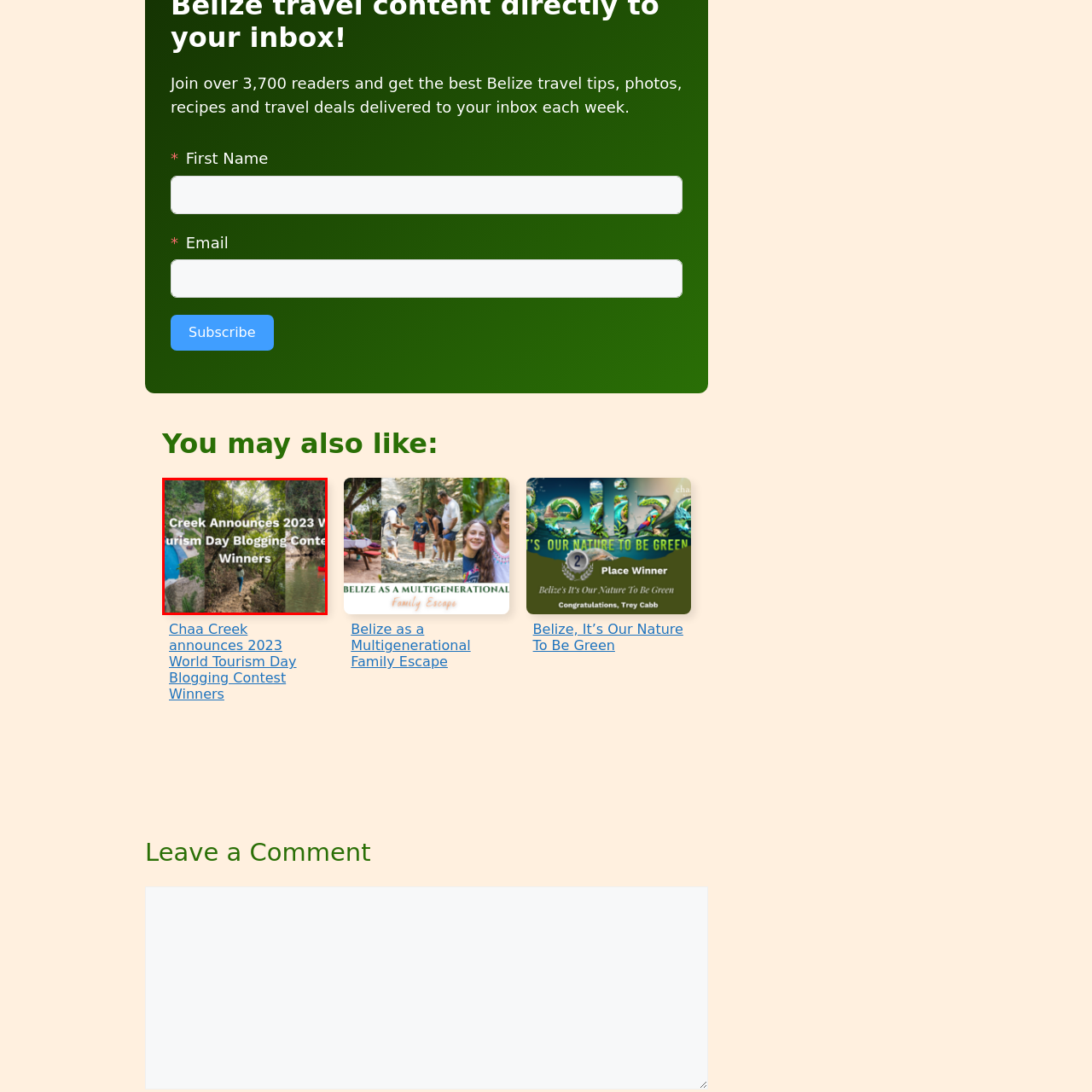Describe extensively the image content marked by the red bounding box.

The image features a vibrant and engaging collage highlighting the announcement of the 2023 World Tourism Day Blogging Contest Winners by Chaa Creek. The left section showcases a tranquil scene from Chaa Creek, likely depicting the lush natural beauty of the area. The center presents a person walking along a scenic trail, emphasizing adventure and exploration in nature. On the right, there's a view of colorful kayaks on a serene waterway, inviting outdoor enthusiasts to experience Belize's breathtaking landscapes. The image conveys a sense of excitement and connection to the environment, perfectly aligning with the celebration of the contest and the winners' achievements in promoting Belize as a premier travel destination.